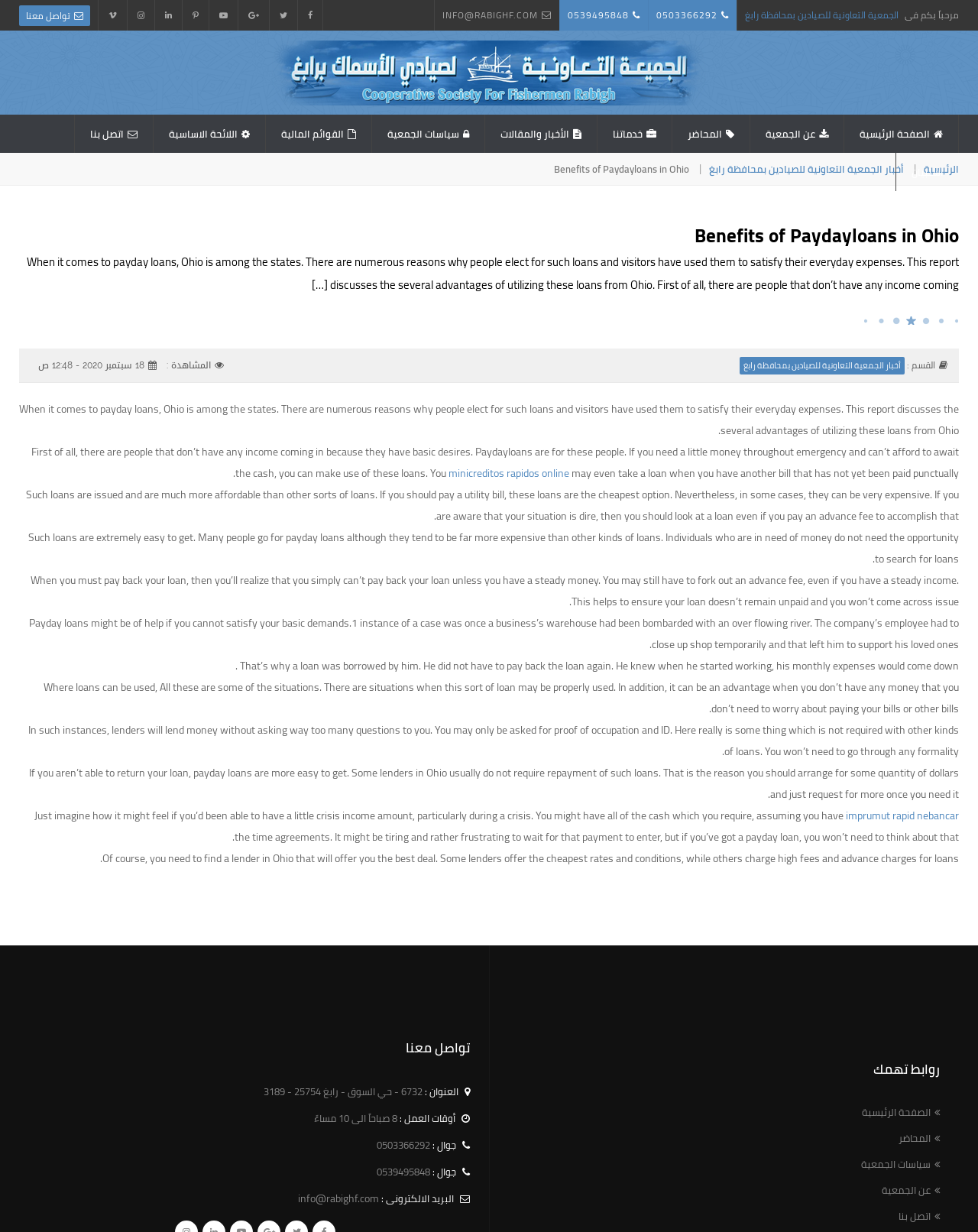Please provide a one-word or short phrase answer to the question:
What is the topic of the article on the webpage?

Benefits of Paydayloans in Ohio